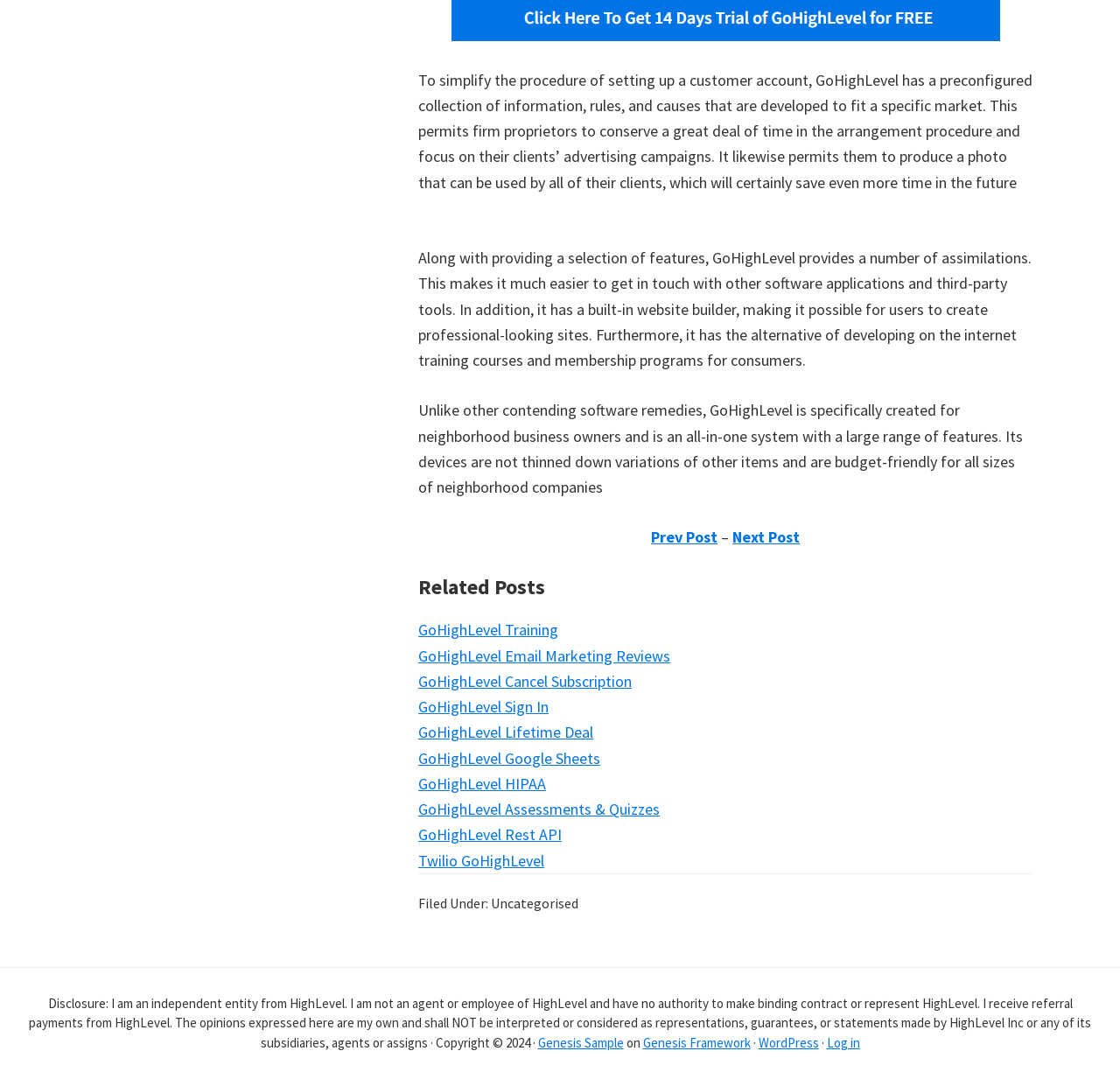Find the bounding box coordinates for the UI element whose description is: "Genesis Framework". The coordinates should be four float numbers between 0 and 1, in the format [left, top, right, bottom].

[0.574, 0.959, 0.67, 0.974]